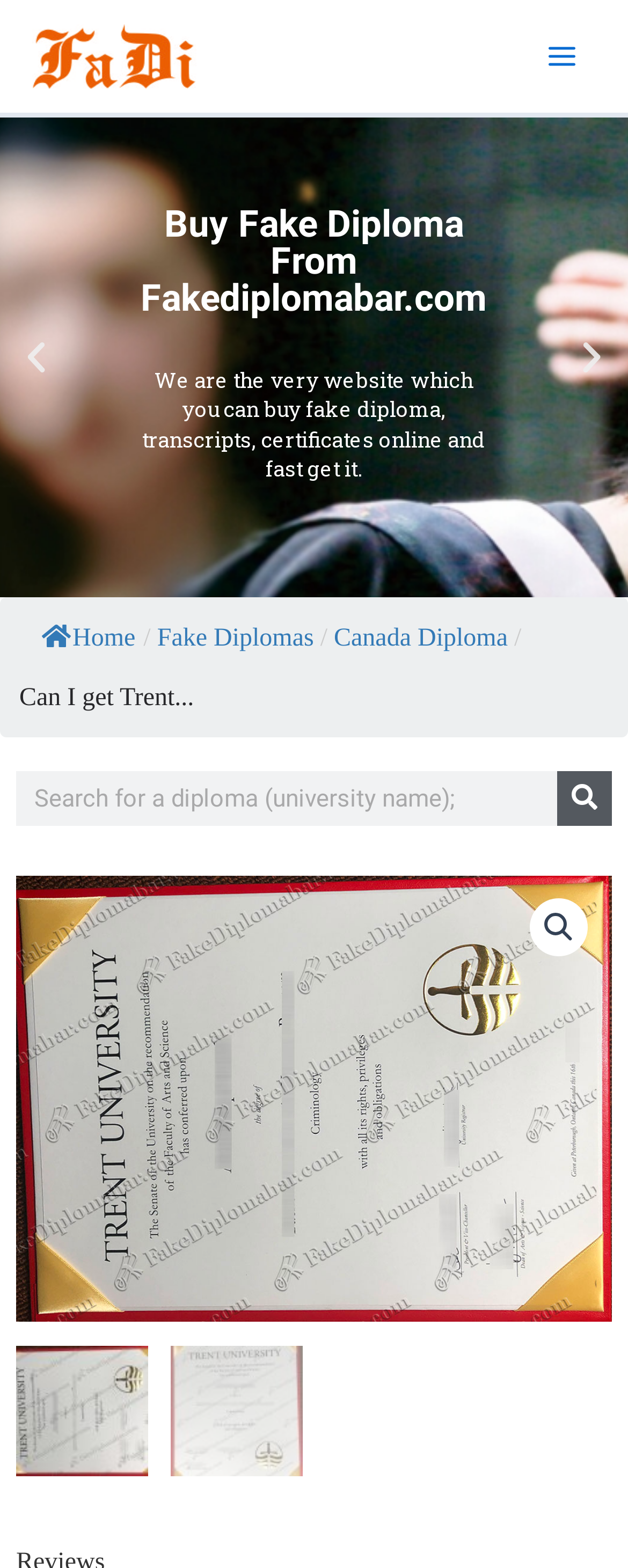Please provide a short answer using a single word or phrase for the question:
What is the purpose of the search box?

To search the website